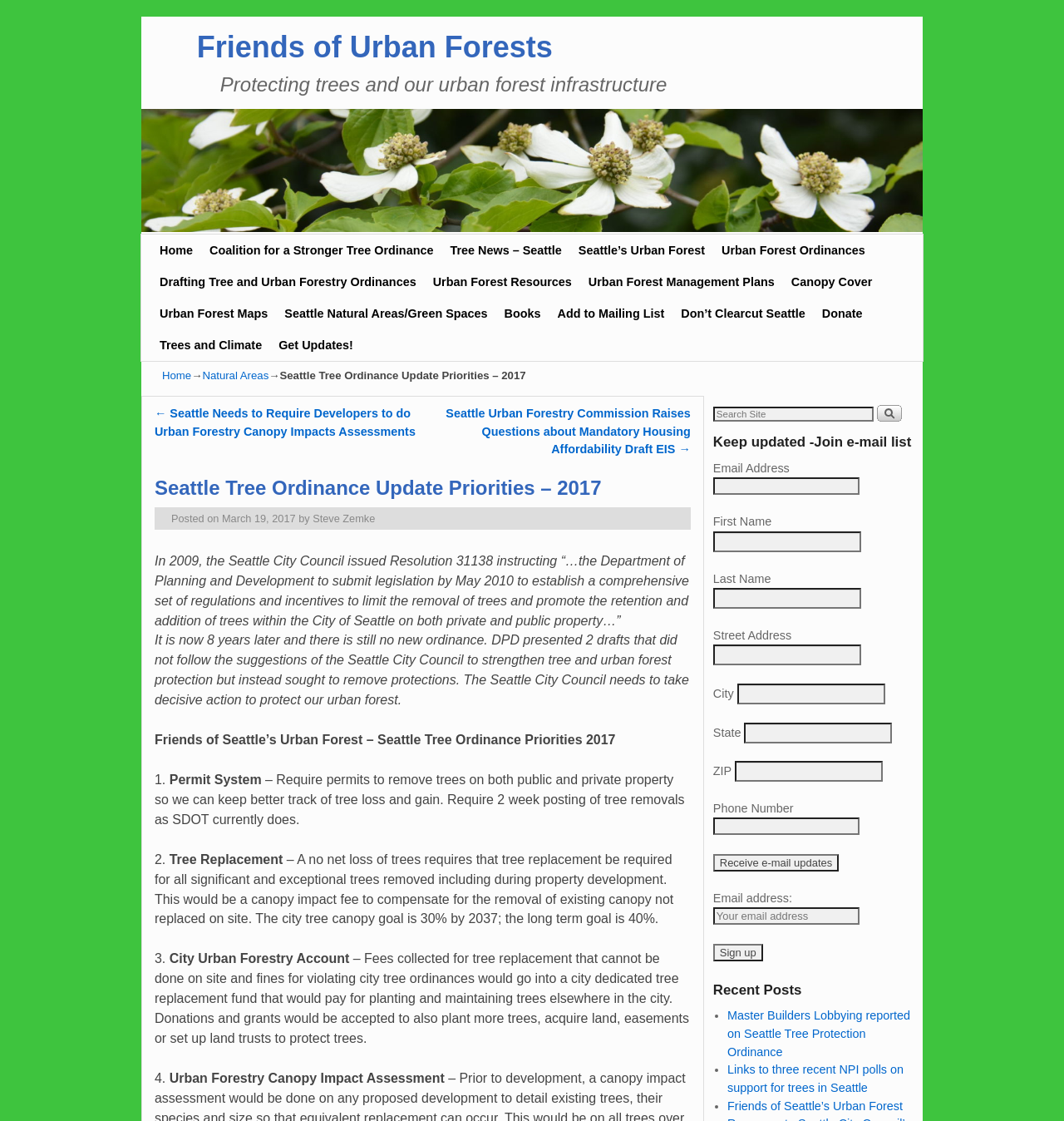Reply to the question with a single word or phrase:
What is the purpose of the city urban forestry account?

Tree replacement fund